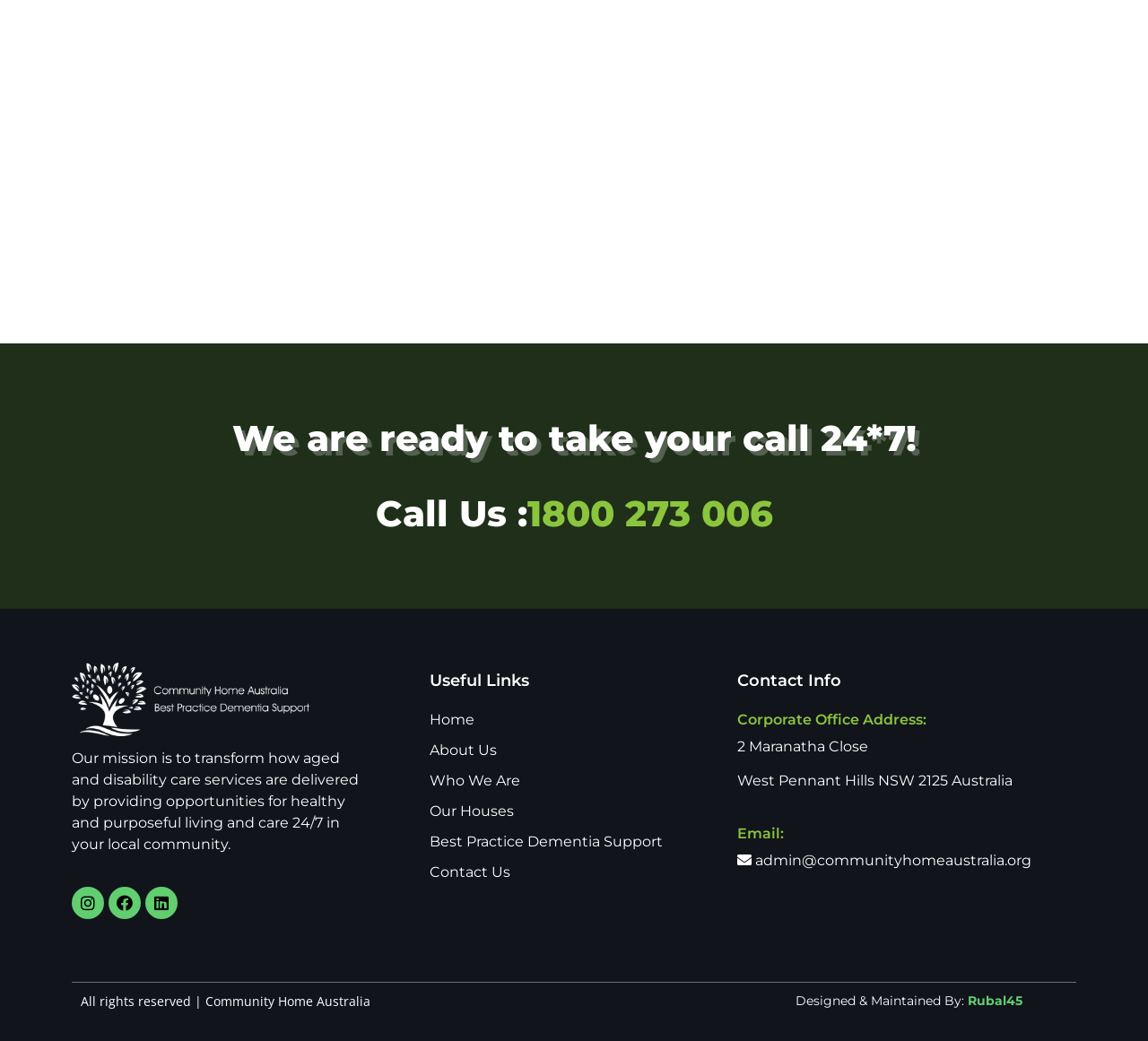Give the bounding box coordinates for this UI element: "Facebook". The coordinates should be four float numbers between 0 and 1, arranged as [left, top, right, bottom].

[0.095, 0.852, 0.123, 0.883]